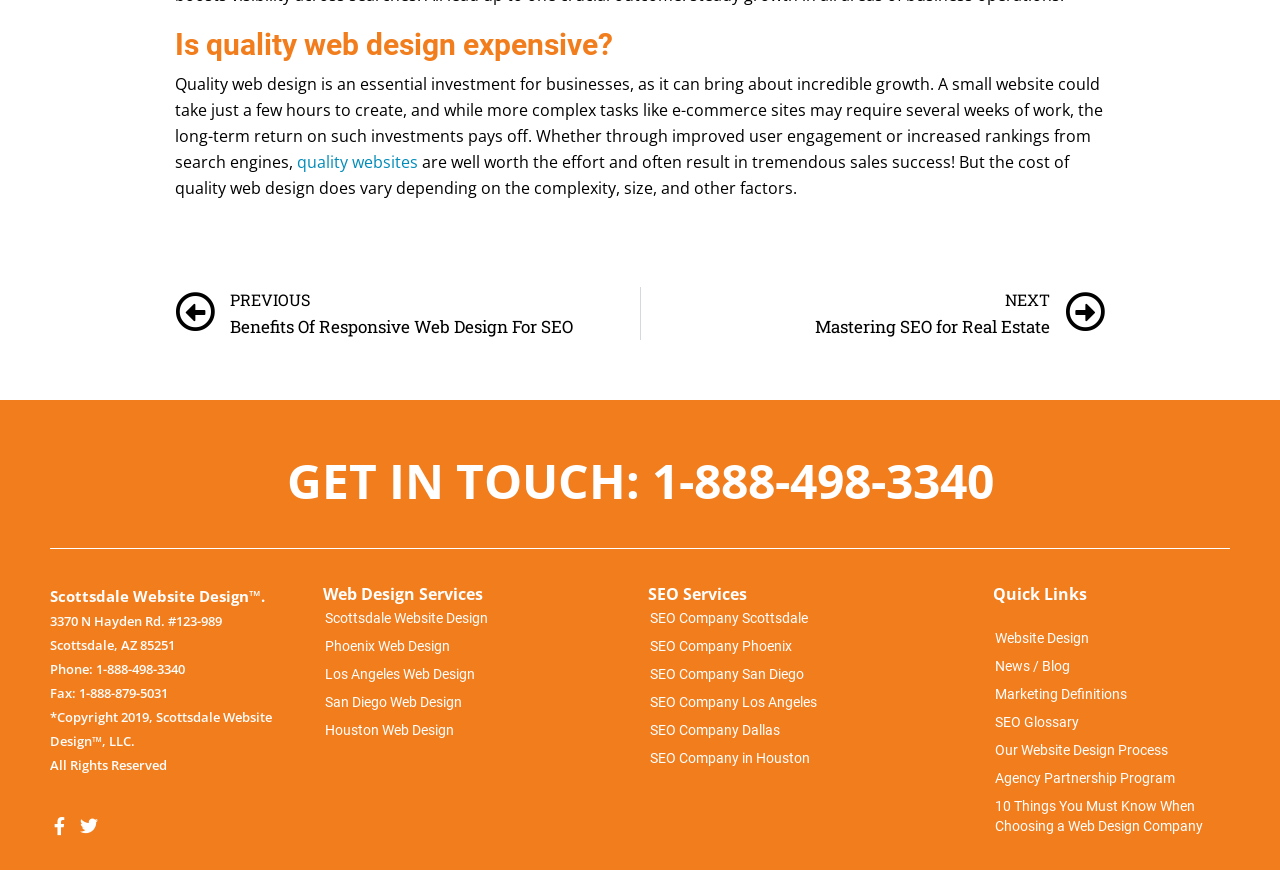Given the description of a UI element: "Alumni Directory", identify the bounding box coordinates of the matching element in the webpage screenshot.

None